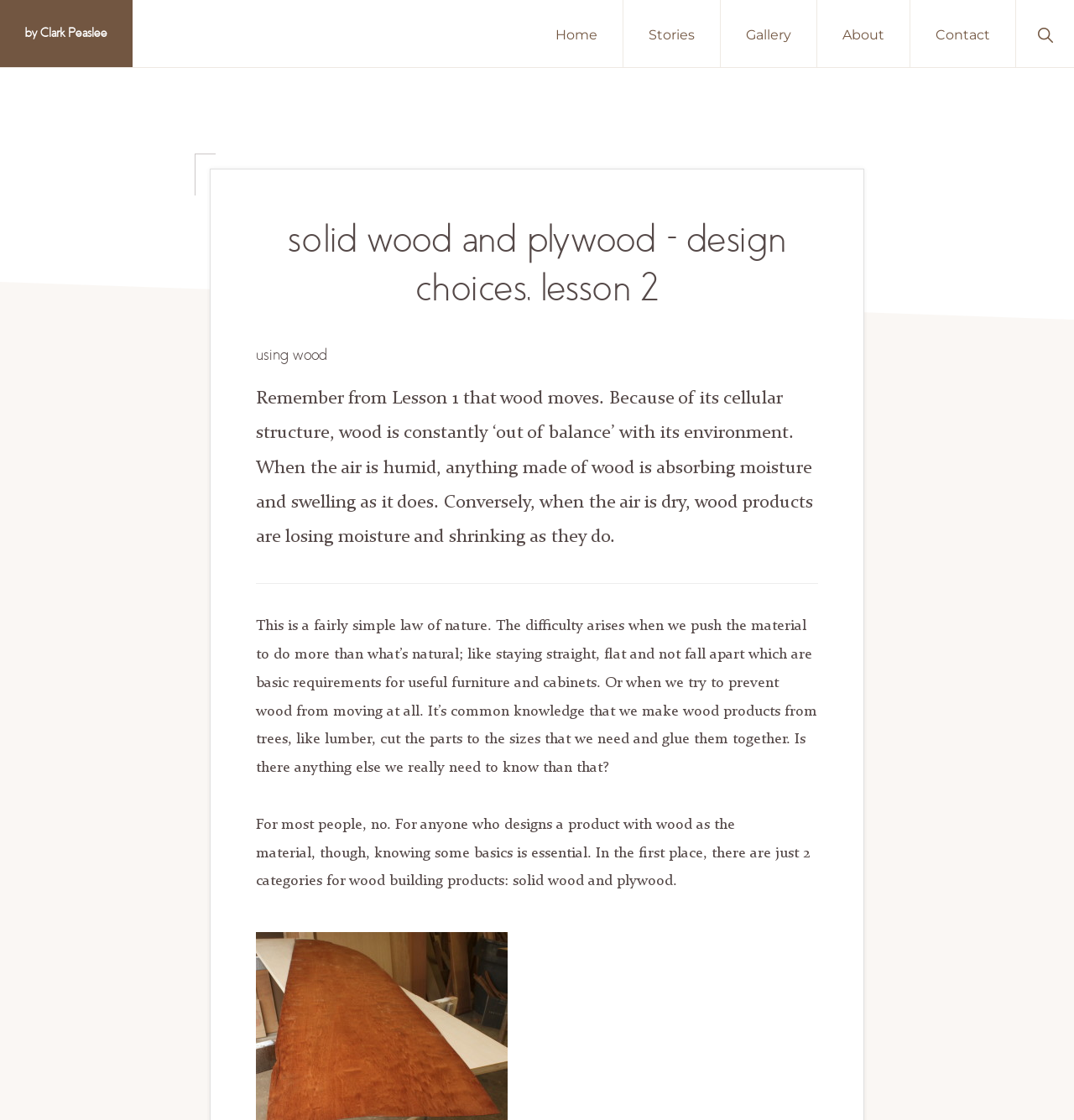Predict the bounding box of the UI element based on the description: "Show Search". The coordinates should be four float numbers between 0 and 1, formatted as [left, top, right, bottom].

[0.946, 0.0, 1.0, 0.06]